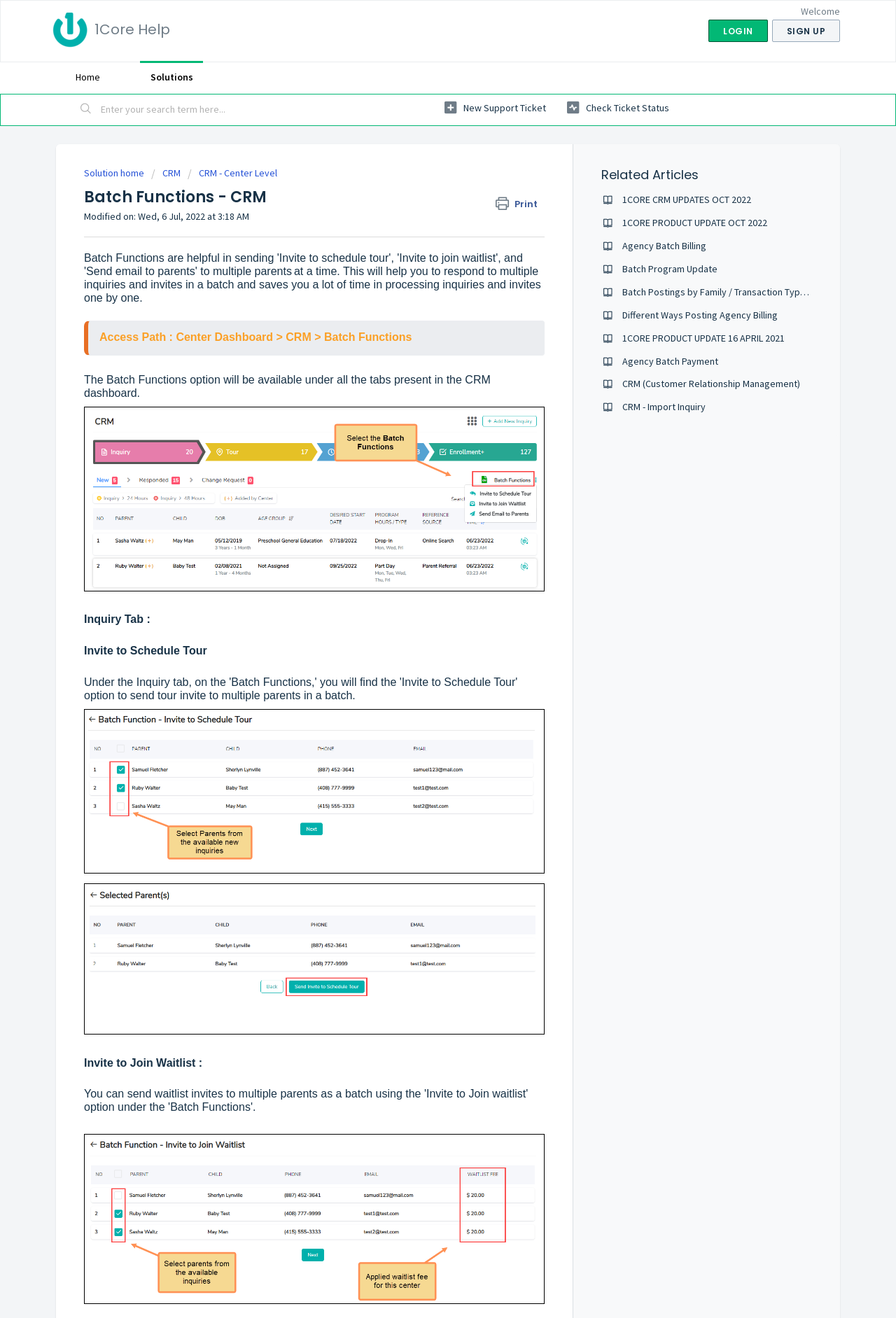What is the purpose of the 'Batch Functions' option?
Kindly answer the question with as much detail as you can.

The purpose of the 'Batch Functions' option can be found in the text 'at a time. This will help you to respond to multiple inquiries and invites in a batch and saves you a lot of time in processing inquiries and invites one by one.' which explains that the 'Batch Functions' option is designed to help users respond to multiple inquiries and invites in a batch, saving time and effort.